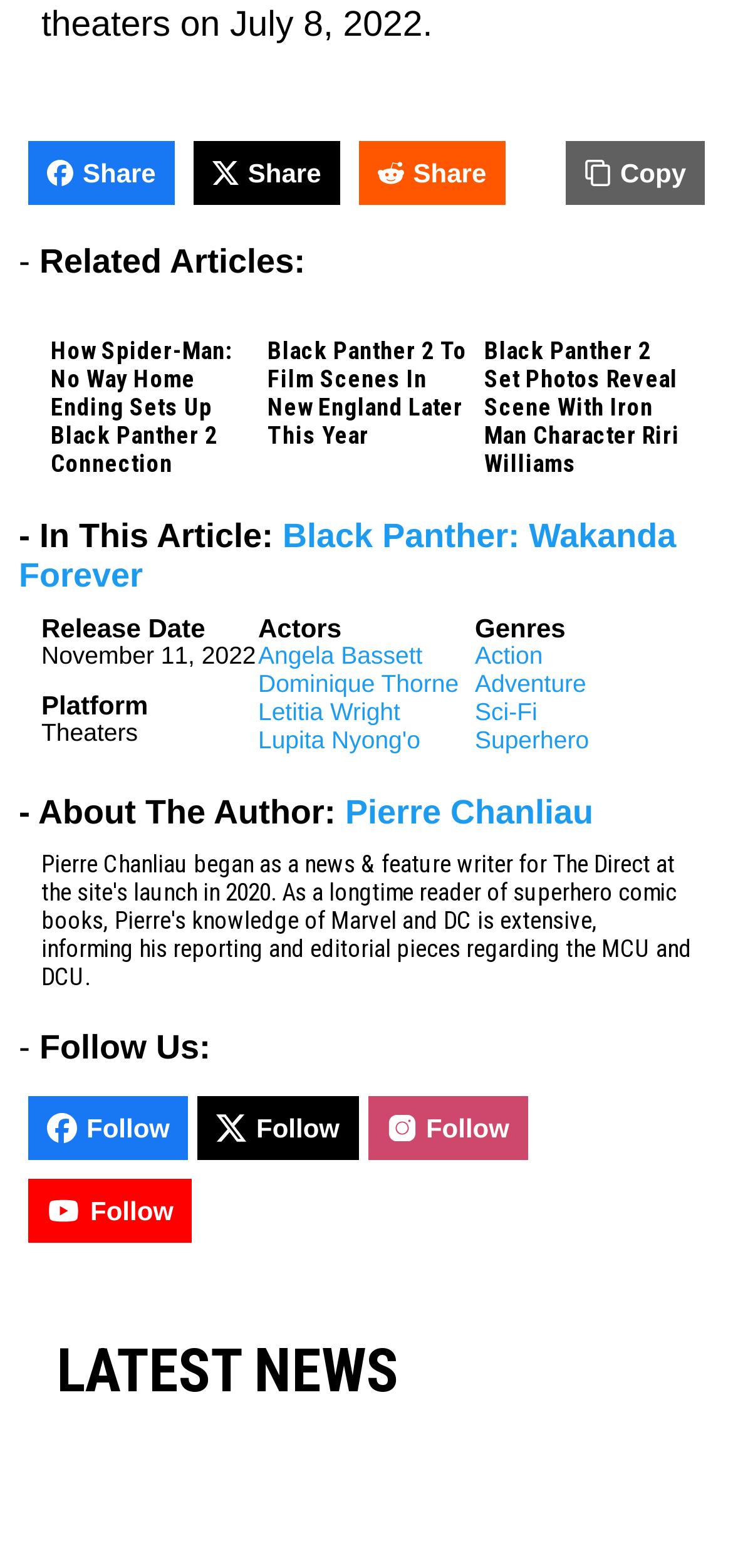Point out the bounding box coordinates of the section to click in order to follow this instruction: "Follow on social media".

[0.038, 0.699, 0.257, 0.74]